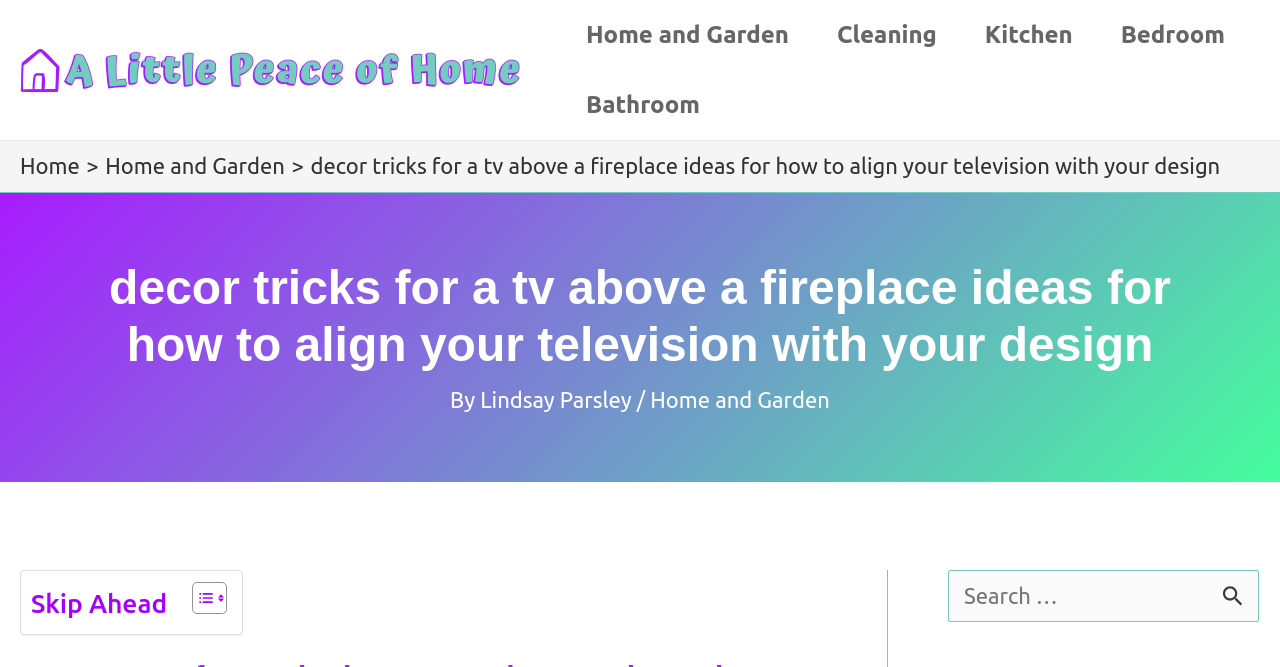Indicate the bounding box coordinates of the clickable region to achieve the following instruction: "Toggle the table of content."

[0.138, 0.871, 0.174, 0.922]